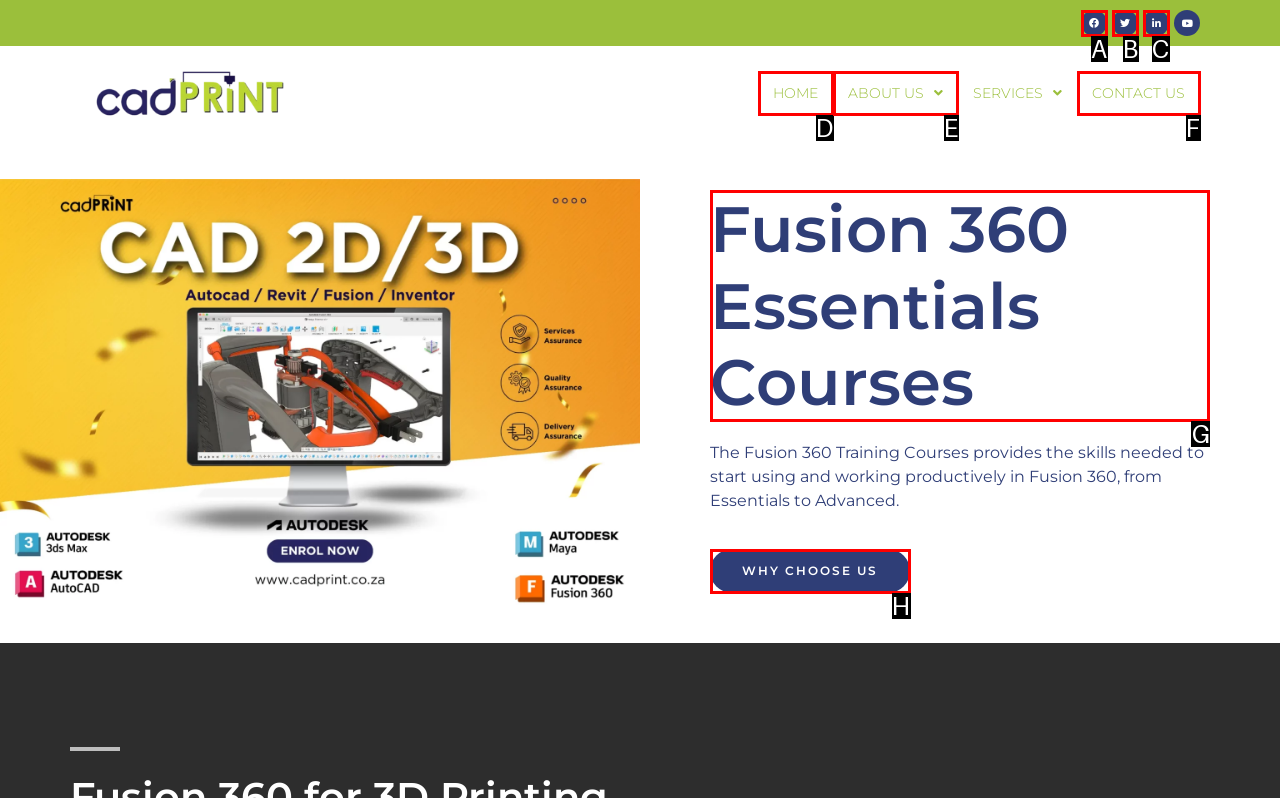Tell me which one HTML element I should click to complete the following task: Learn about Fusion 360 Essentials Courses Answer with the option's letter from the given choices directly.

G